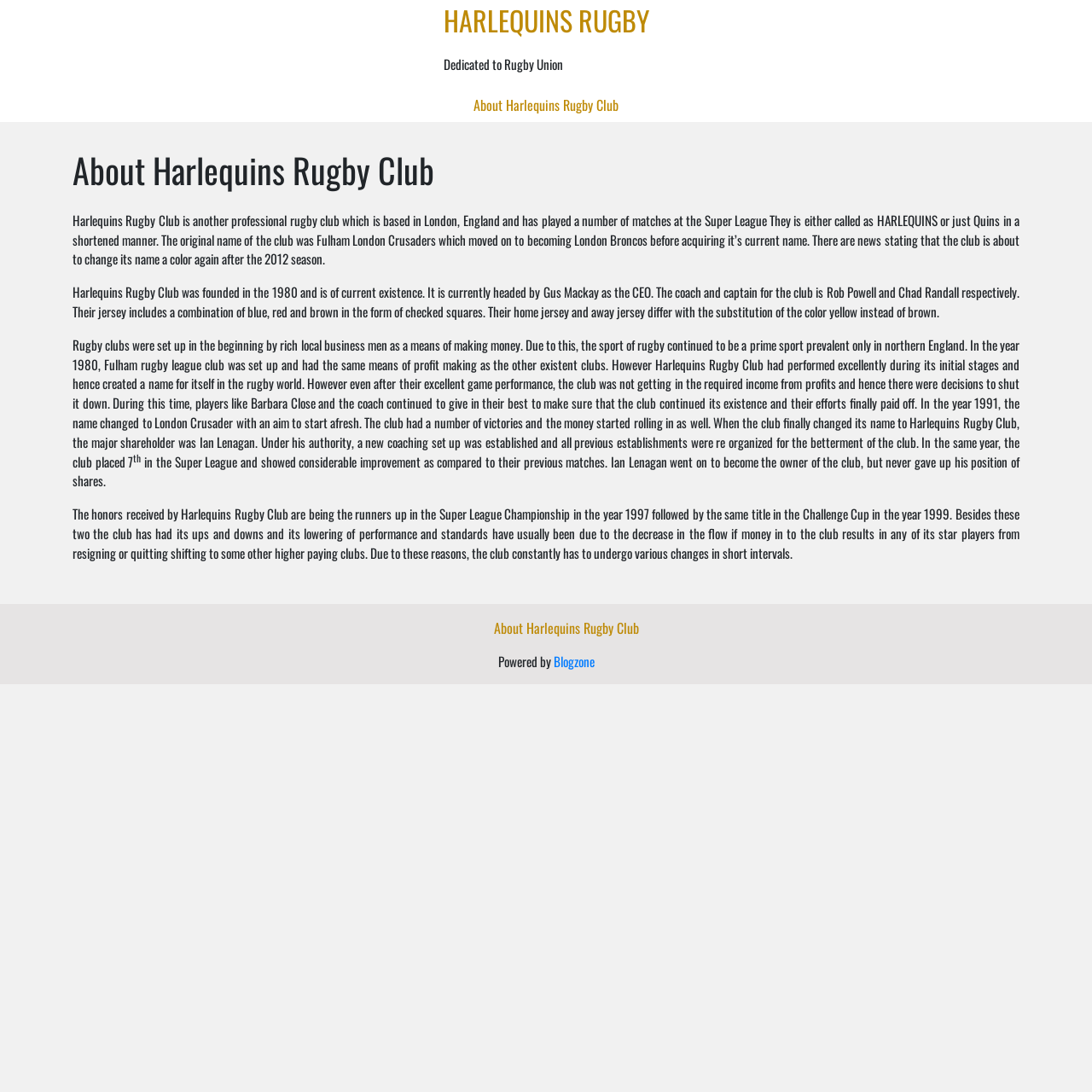Provide the bounding box coordinates of the HTML element this sentence describes: "Blogzone". The bounding box coordinates consist of four float numbers between 0 and 1, i.e., [left, top, right, bottom].

[0.507, 0.597, 0.544, 0.614]